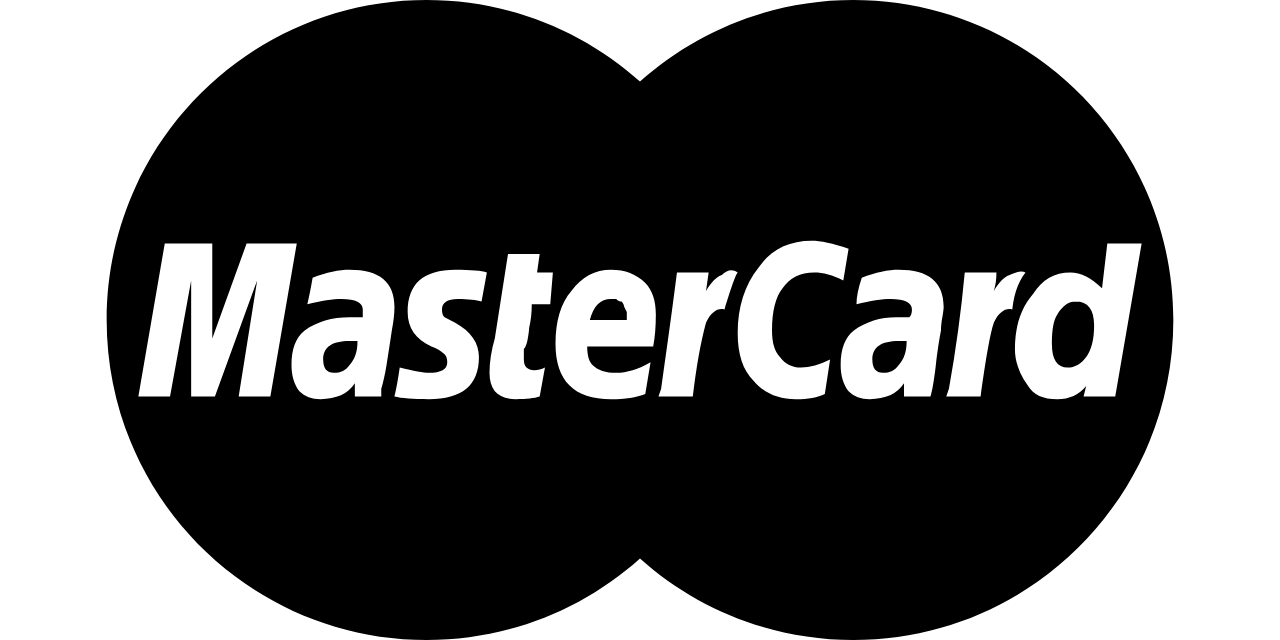Create an extensive and detailed description of the image.

The image features the iconic logo of MasterCard, prominently displayed against a black background. The logo consists of two overlapping circles—one in red and the other in yellow—symbolizing connection and partnership. The name "MasterCard" is boldly inscribed in a clear, modern typeface that emphasizes simplicity and accessibility. This visual representation underscores MasterCard's role as a leader in the financial services industry, signifying security and ease in digital payments and financial transactions.